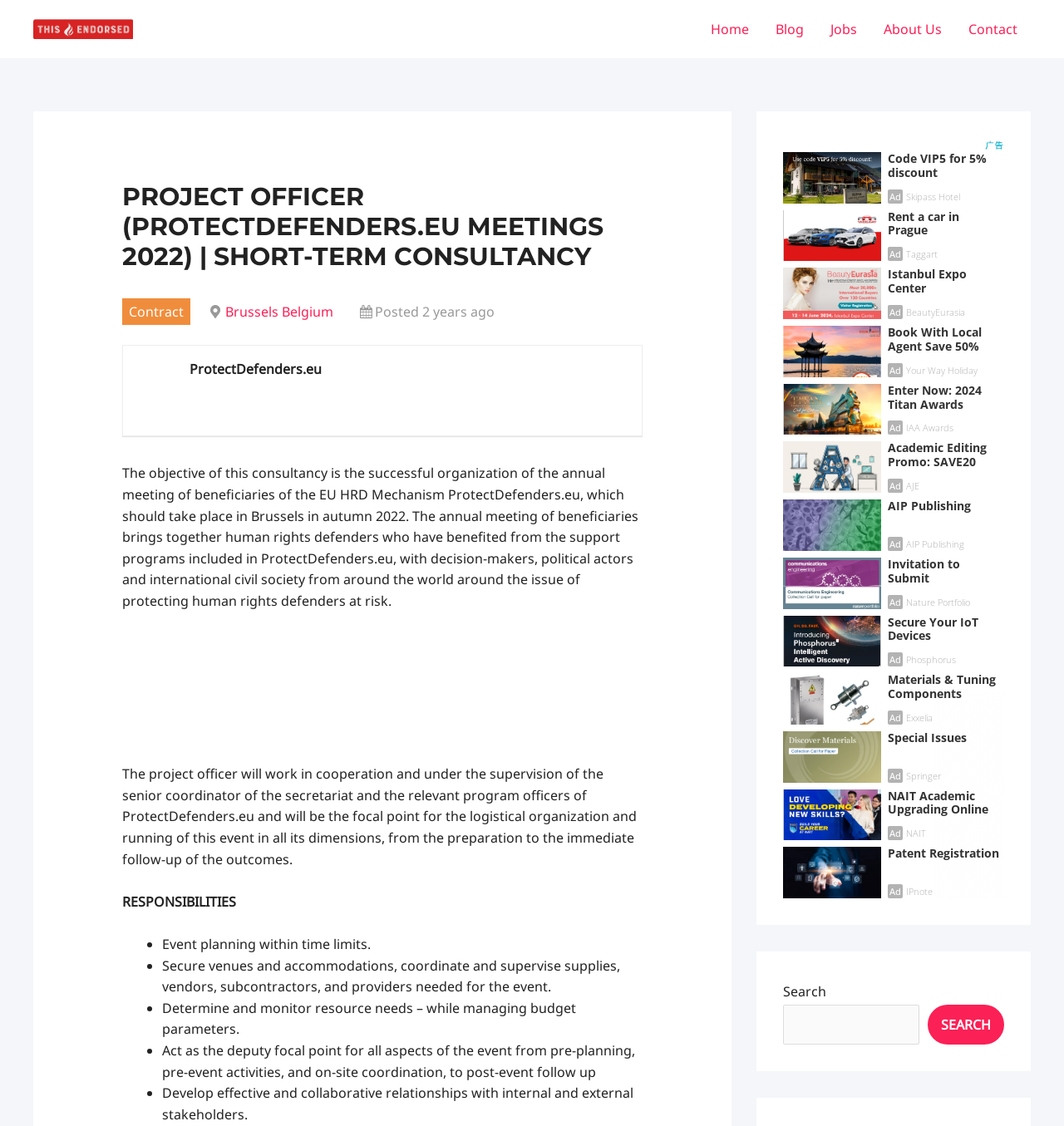What are the responsibilities of the project officer?
Based on the image, answer the question with a single word or brief phrase.

Event planning, securing venues, etc.